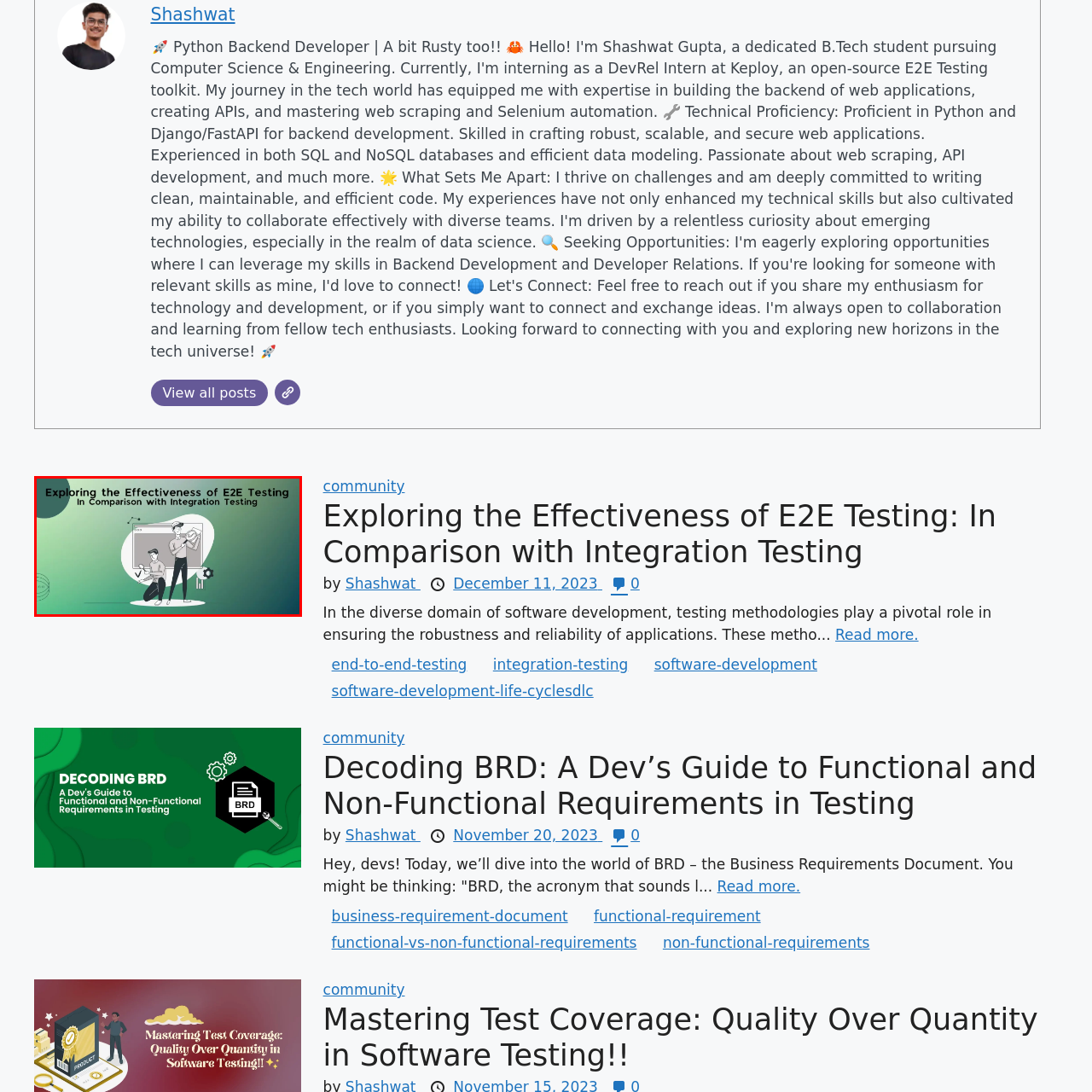Generate a detailed caption for the image contained in the red outlined area.

This image features a visually engaging graphic highlighting the theme "Exploring the Effectiveness of E2E Testing in Comparison with Integration Testing." The design presents two figures engaged in software testing activities, with one kneeling and analyzing data, while the other stands holding what appears to be a notepad, symbolizing collaboration and assessment within the testing process. Behind them is a stylized illustration of a computer screen, emphasizing a focus on testing methodologies in a digital environment. The background gradient transitions from green to blue, creating a modern and appealing aesthetic that reflects the innovative nature of software development and testing. This imagery supports the broader article discussing critical testing strategies in software development.